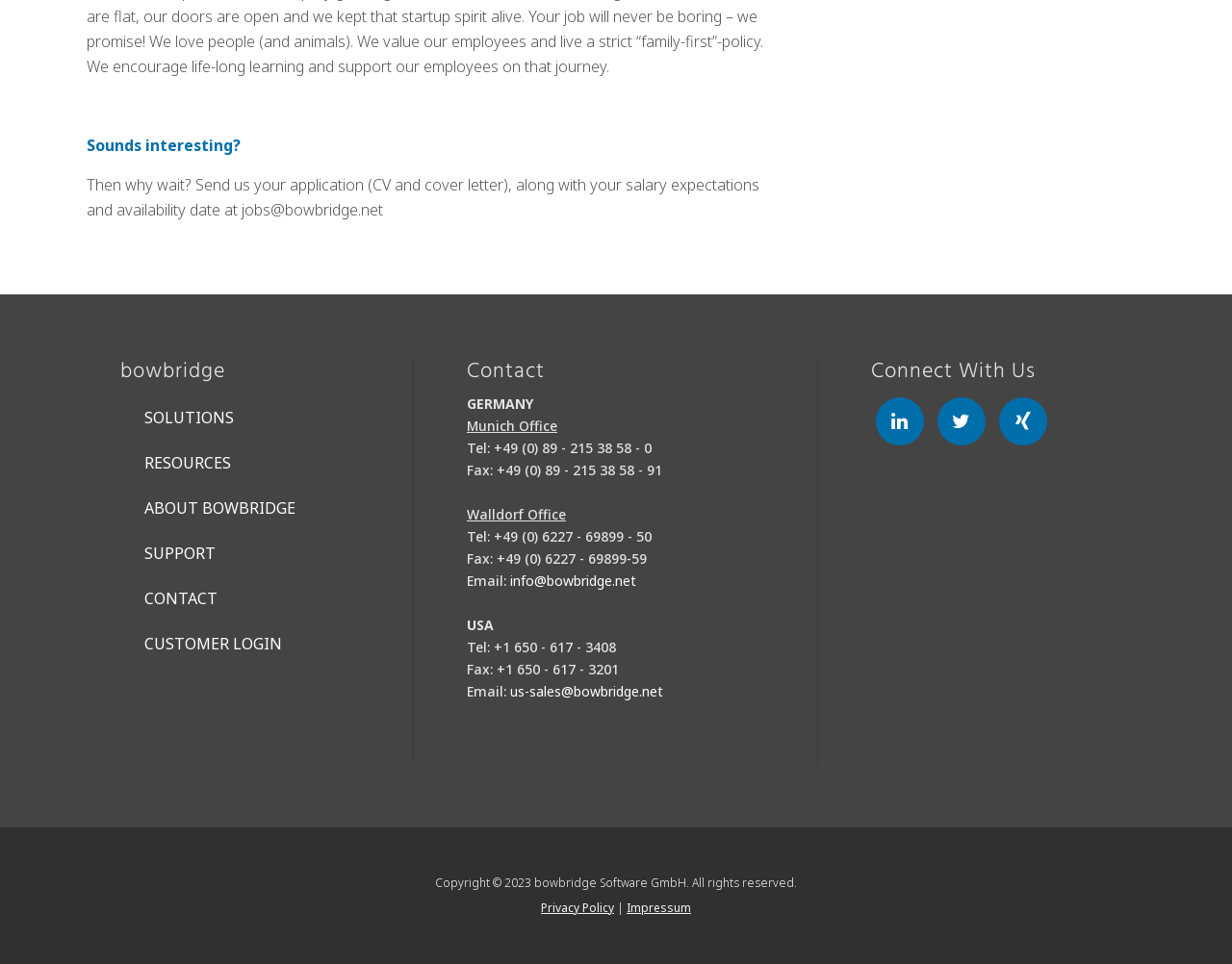Can you find the bounding box coordinates for the element that needs to be clicked to execute this instruction: "Click on the LinkedIn icon"? The coordinates should be given as four float numbers between 0 and 1, i.e., [left, top, right, bottom].

[0.816, 0.419, 0.844, 0.455]